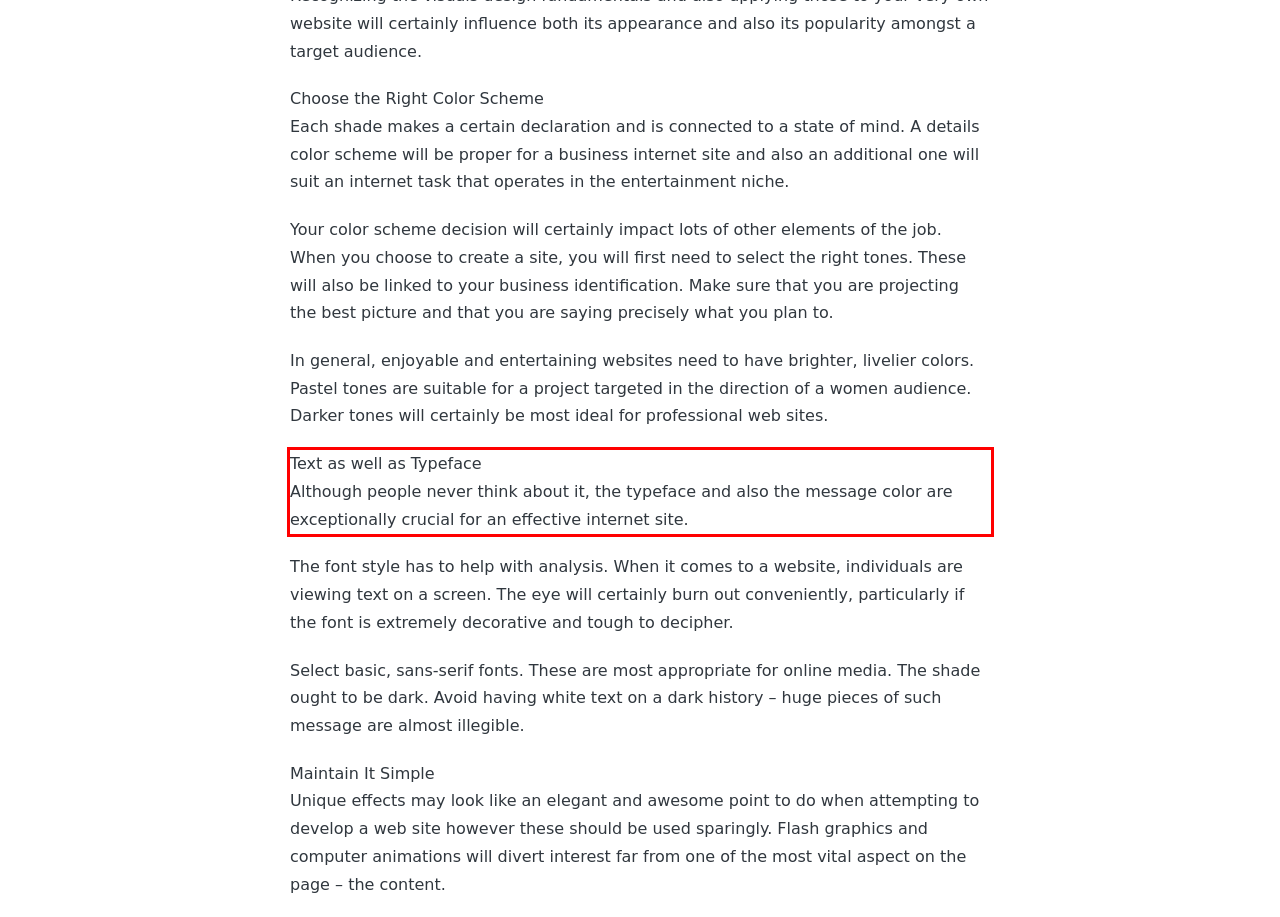Analyze the red bounding box in the provided webpage screenshot and generate the text content contained within.

Text as well as Typeface Although people never think about it, the typeface and also the message color are exceptionally crucial for an effective internet site.